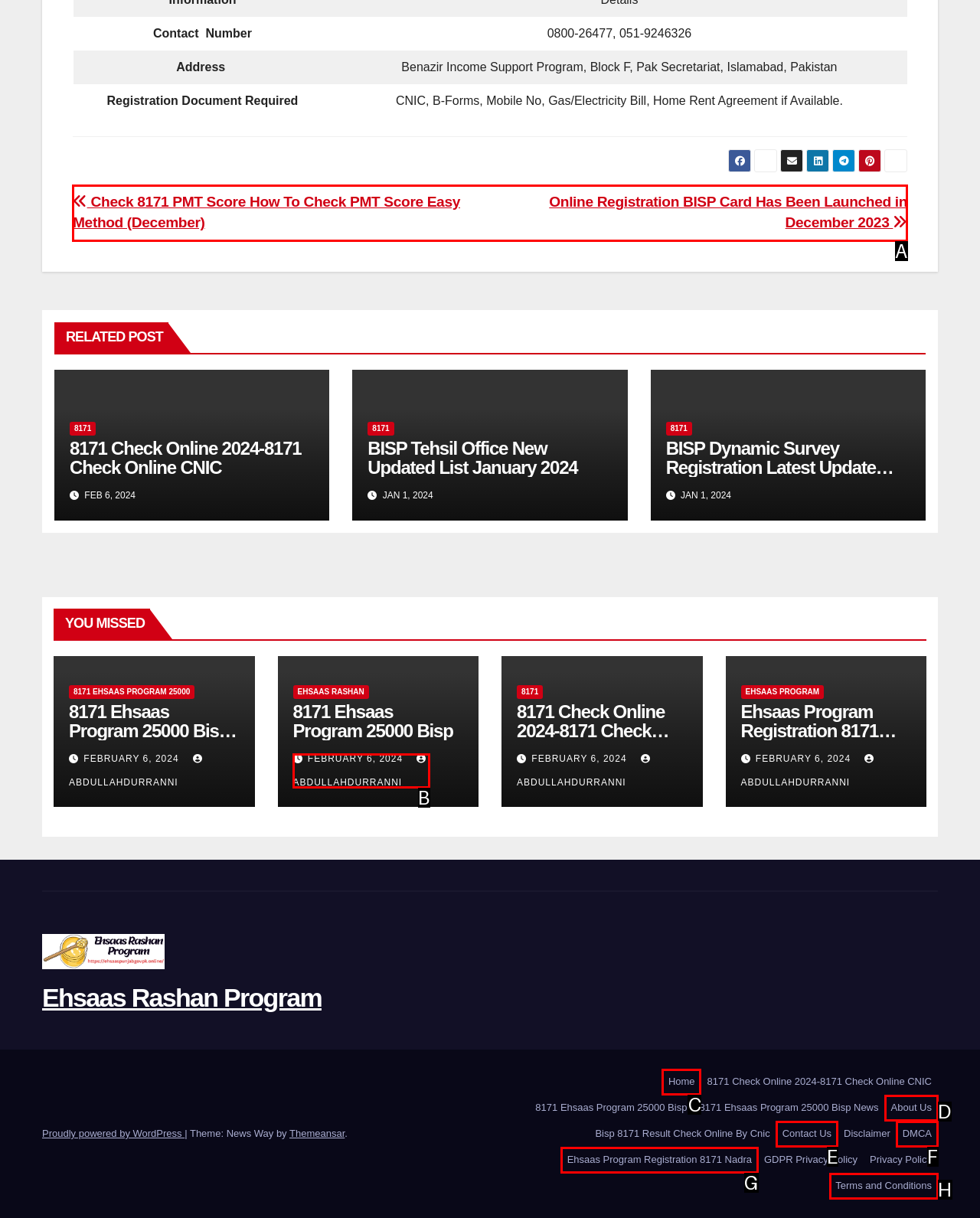Based on the choices marked in the screenshot, which letter represents the correct UI element to perform the task: Click the 'Posts' navigation?

A